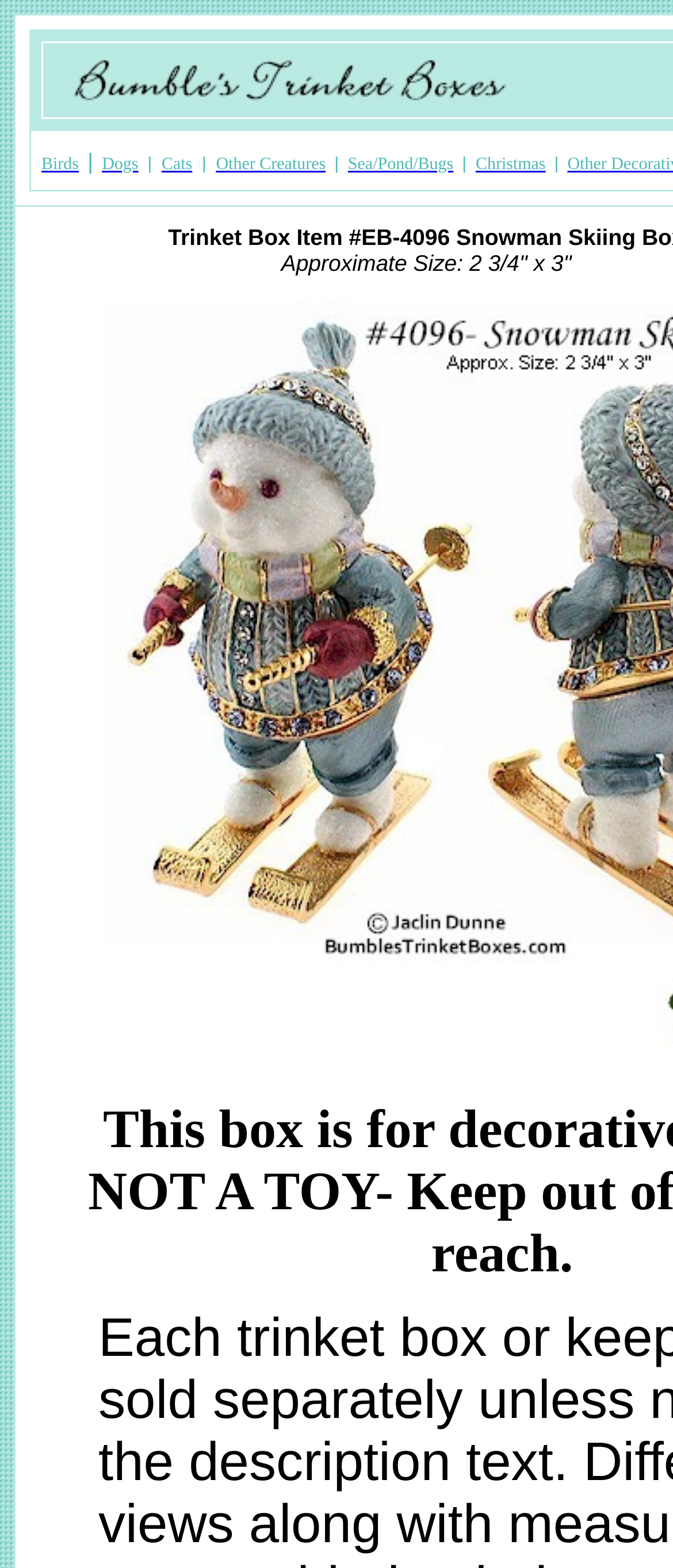Extract the bounding box coordinates for the HTML element that matches this description: "Other Creatures". The coordinates should be four float numbers between 0 and 1, i.e., [left, top, right, bottom].

[0.321, 0.098, 0.484, 0.111]